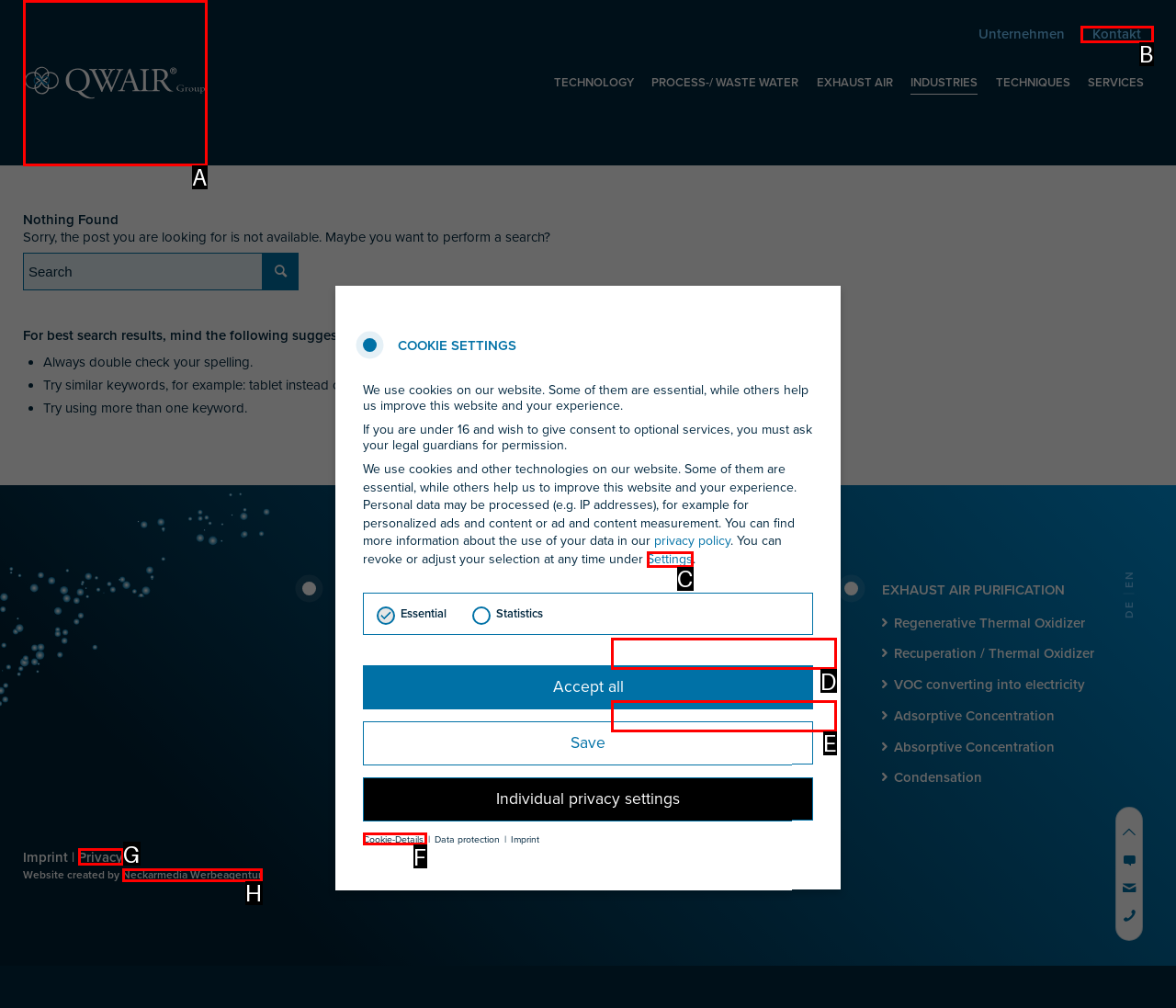Refer to the element description: Sedimentation and identify the matching HTML element. State your answer with the appropriate letter.

E